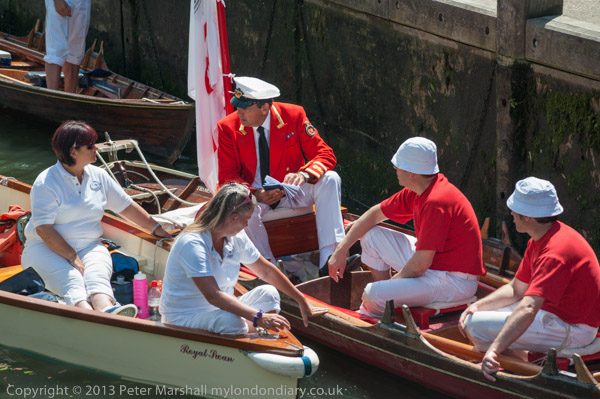What color are the shirts of the two individuals engaging in conversation? Examine the screenshot and reply using just one word or a brief phrase.

Red